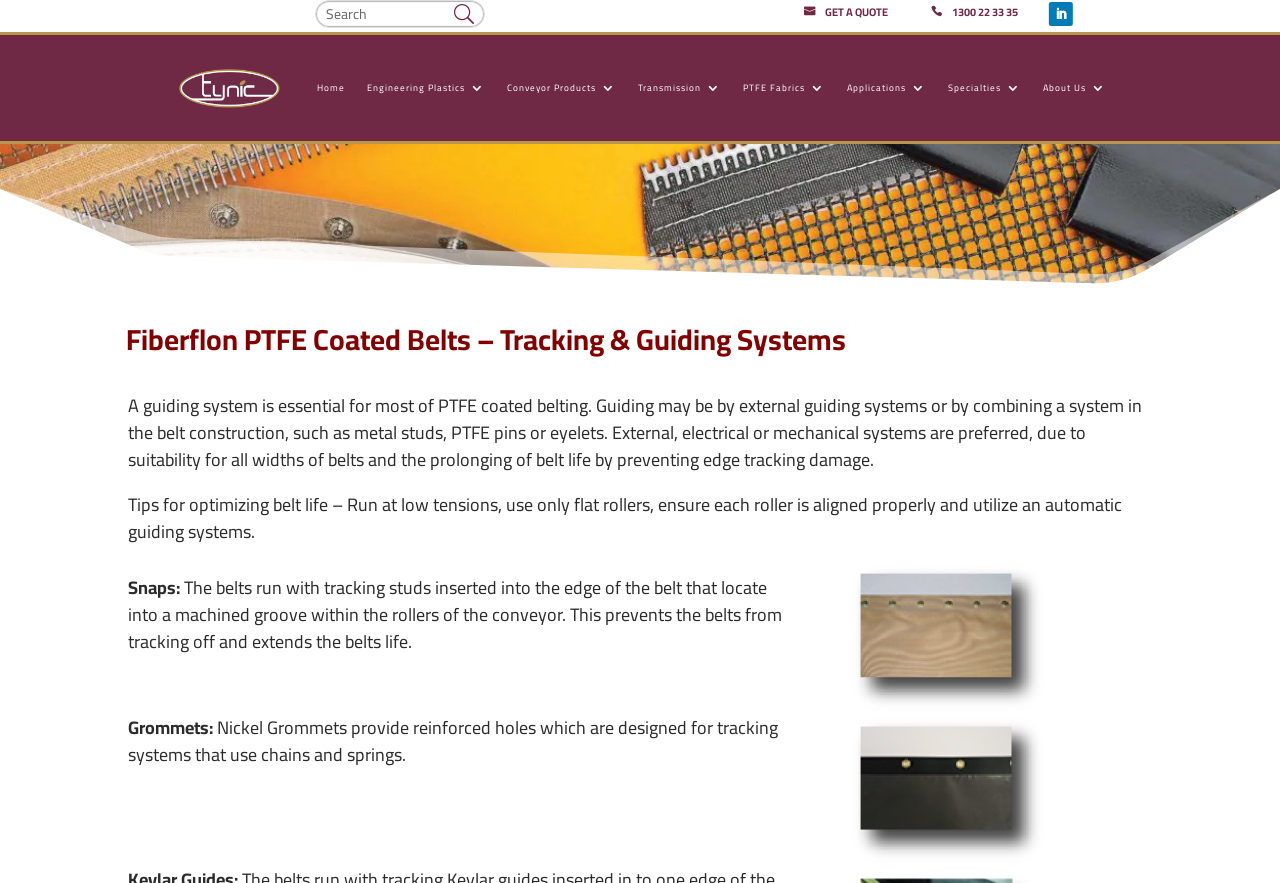What is the function of Nickel Grommets?
Using the information from the image, give a concise answer in one word or a short phrase.

Providing reinforced holes